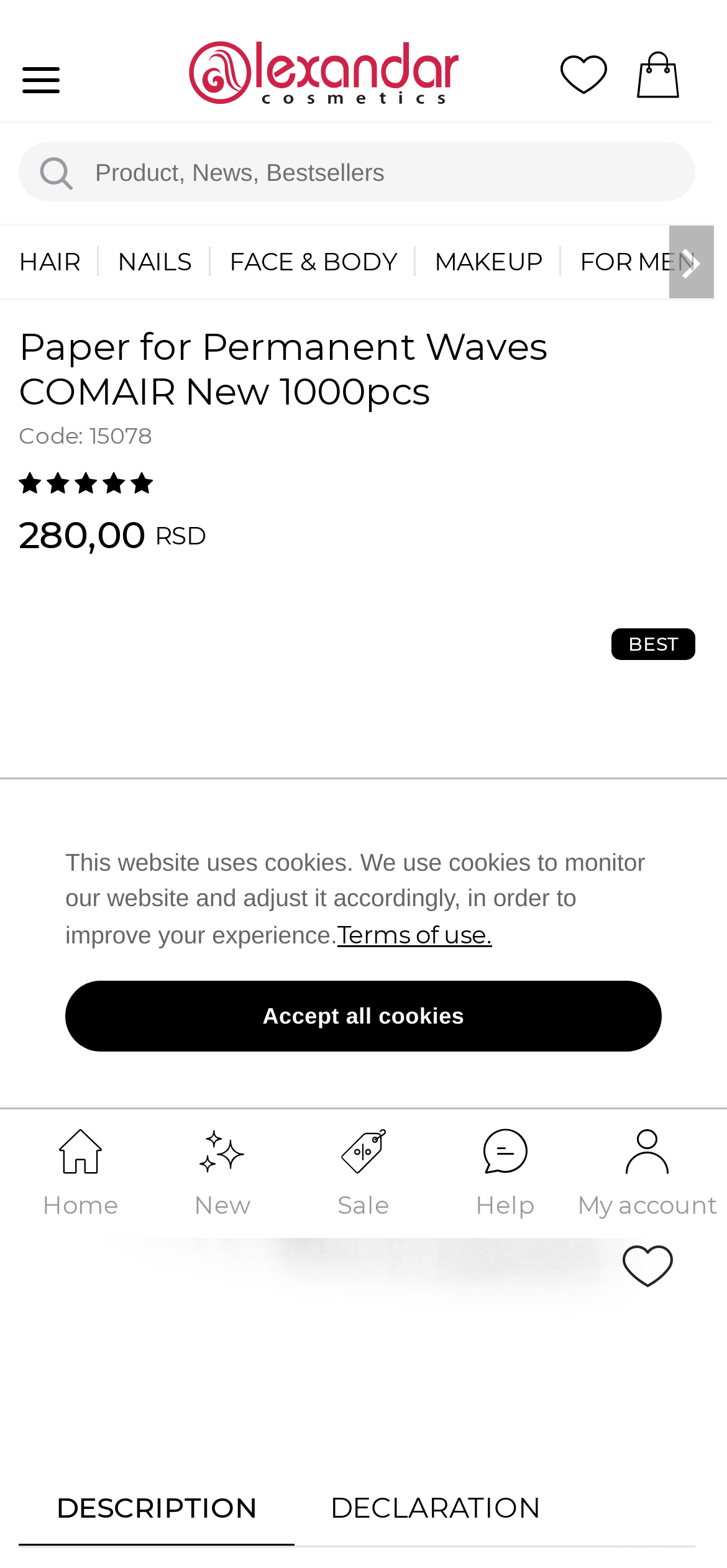Find the bounding box coordinates of the element to click in order to complete the given instruction: "Search for products."

[0.026, 0.09, 0.956, 0.128]